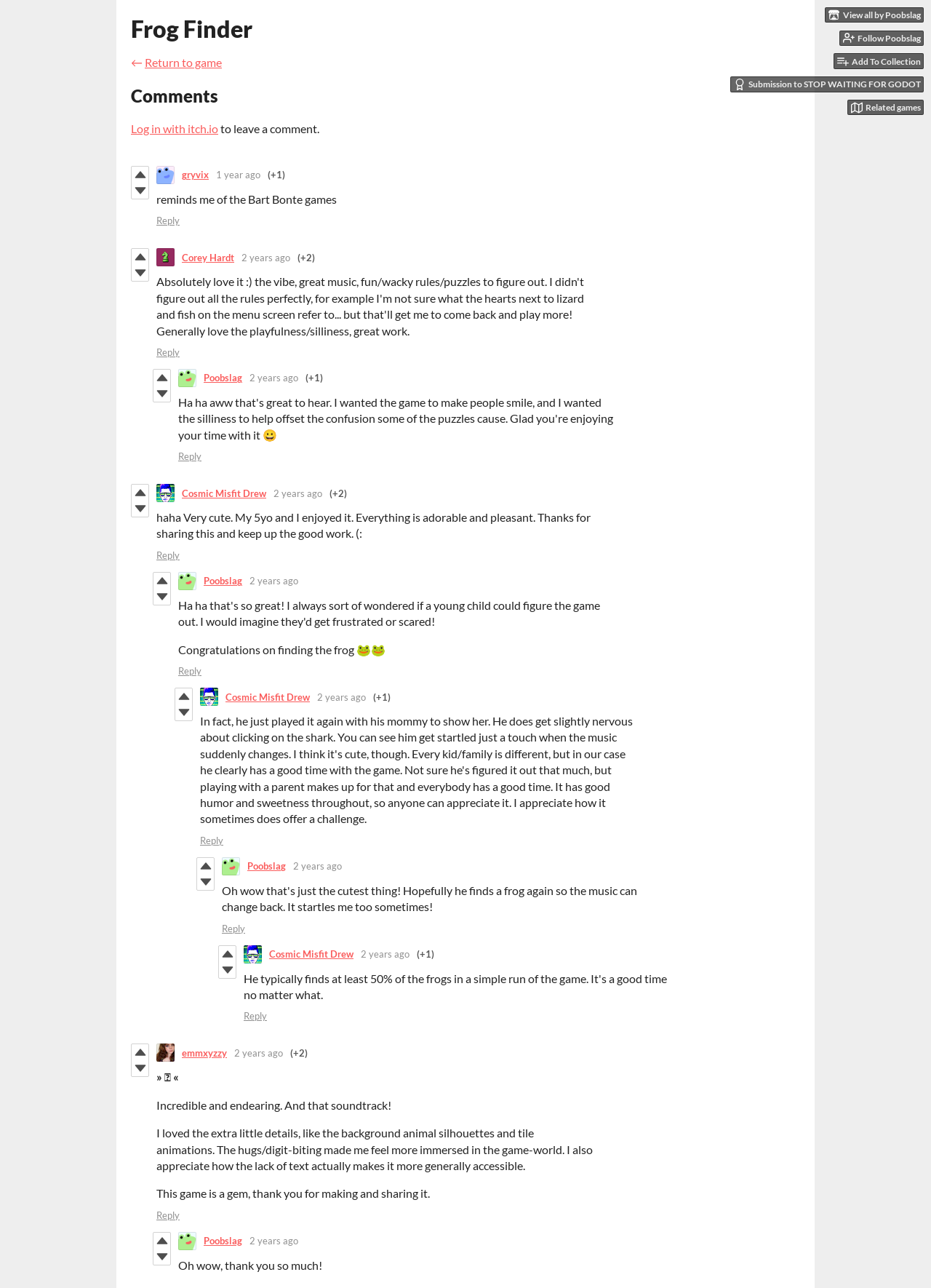Provide your answer in a single word or phrase: 
How many comments are there on this page?

Multiple